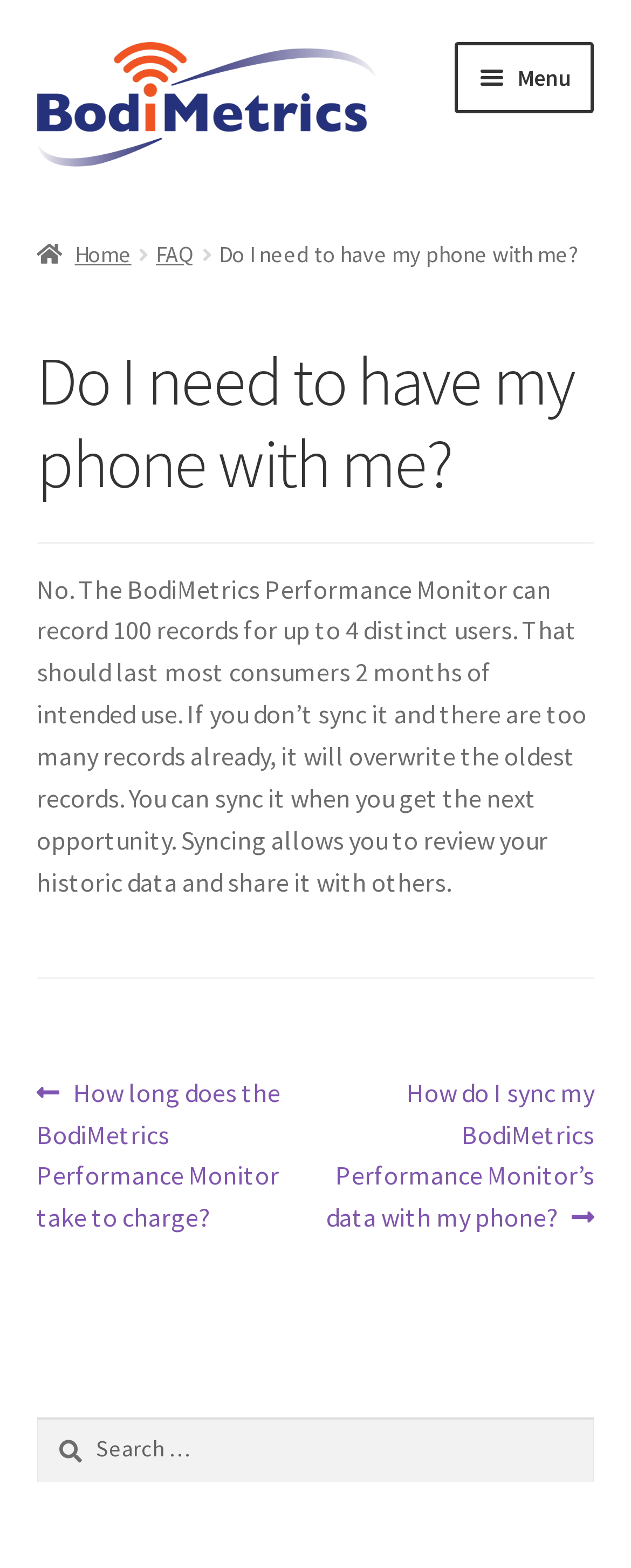Respond to the following query with just one word or a short phrase: 
How many users can the BodiMetrics Performance Monitor record for?

4